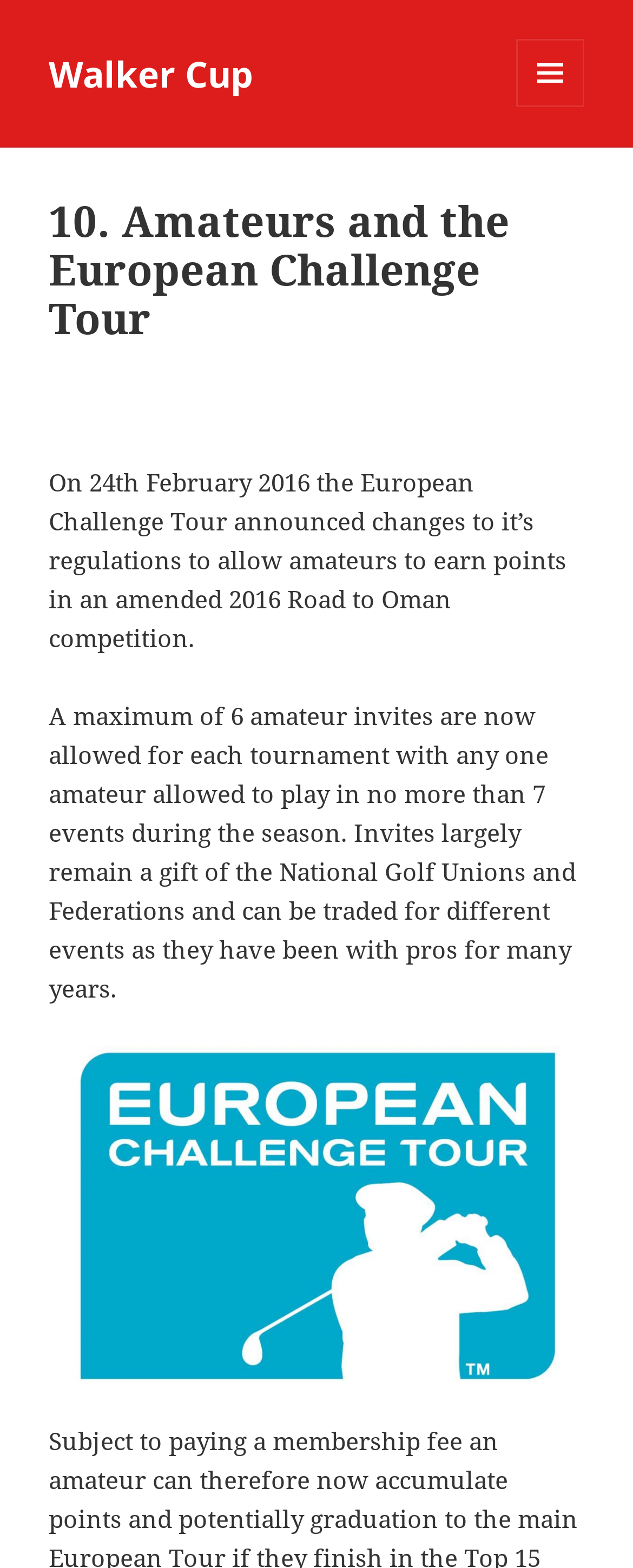Refer to the image and provide an in-depth answer to the question: 
What is the date mentioned in the article?

The date mentioned in the article is obtained from the StaticText element with the text '22nd May 2016' which is located at the top of the webpage, indicating the date when the article was published or the event occurred.